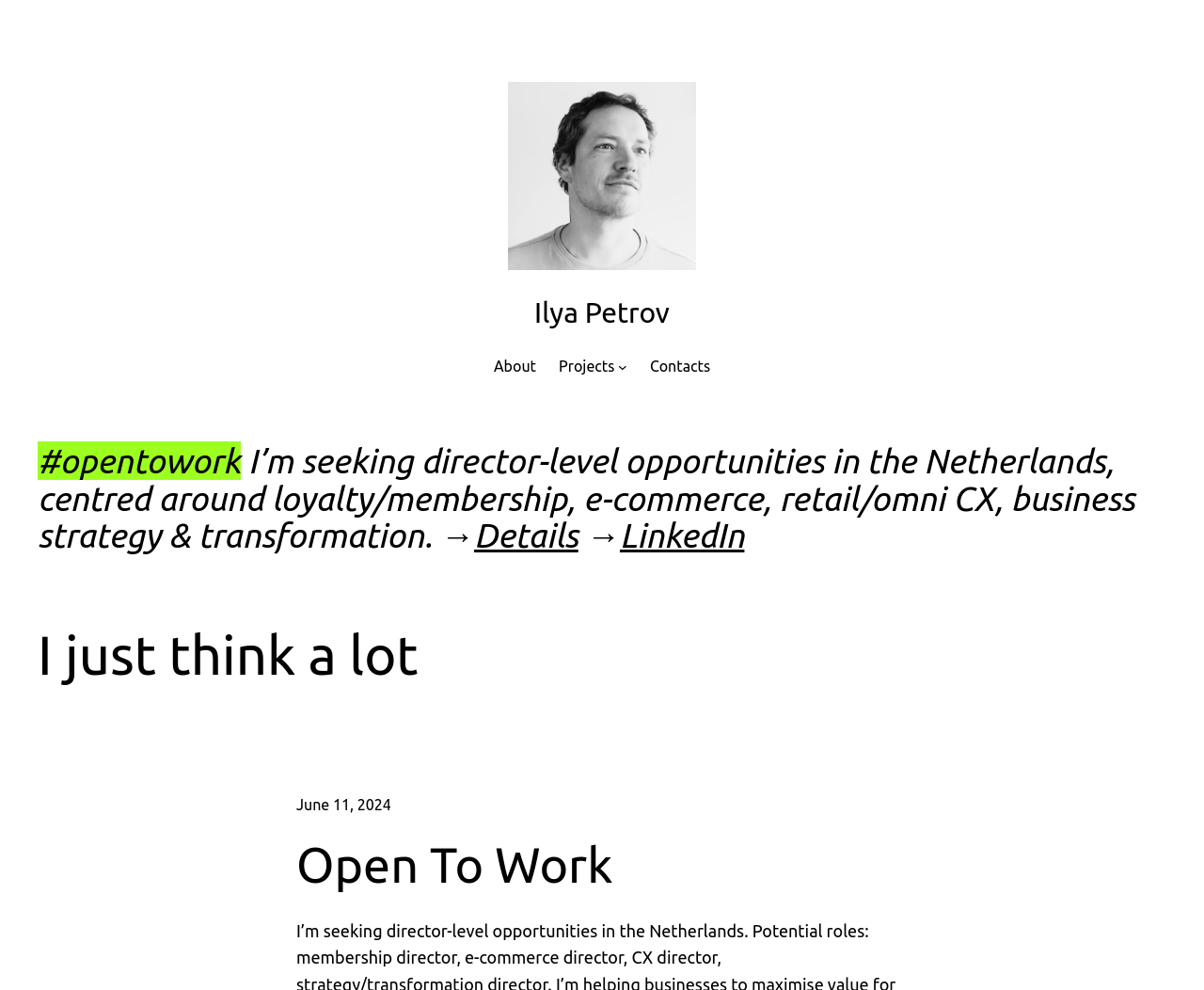Respond to the following query with just one word or a short phrase: 
How many navigation links are there?

3